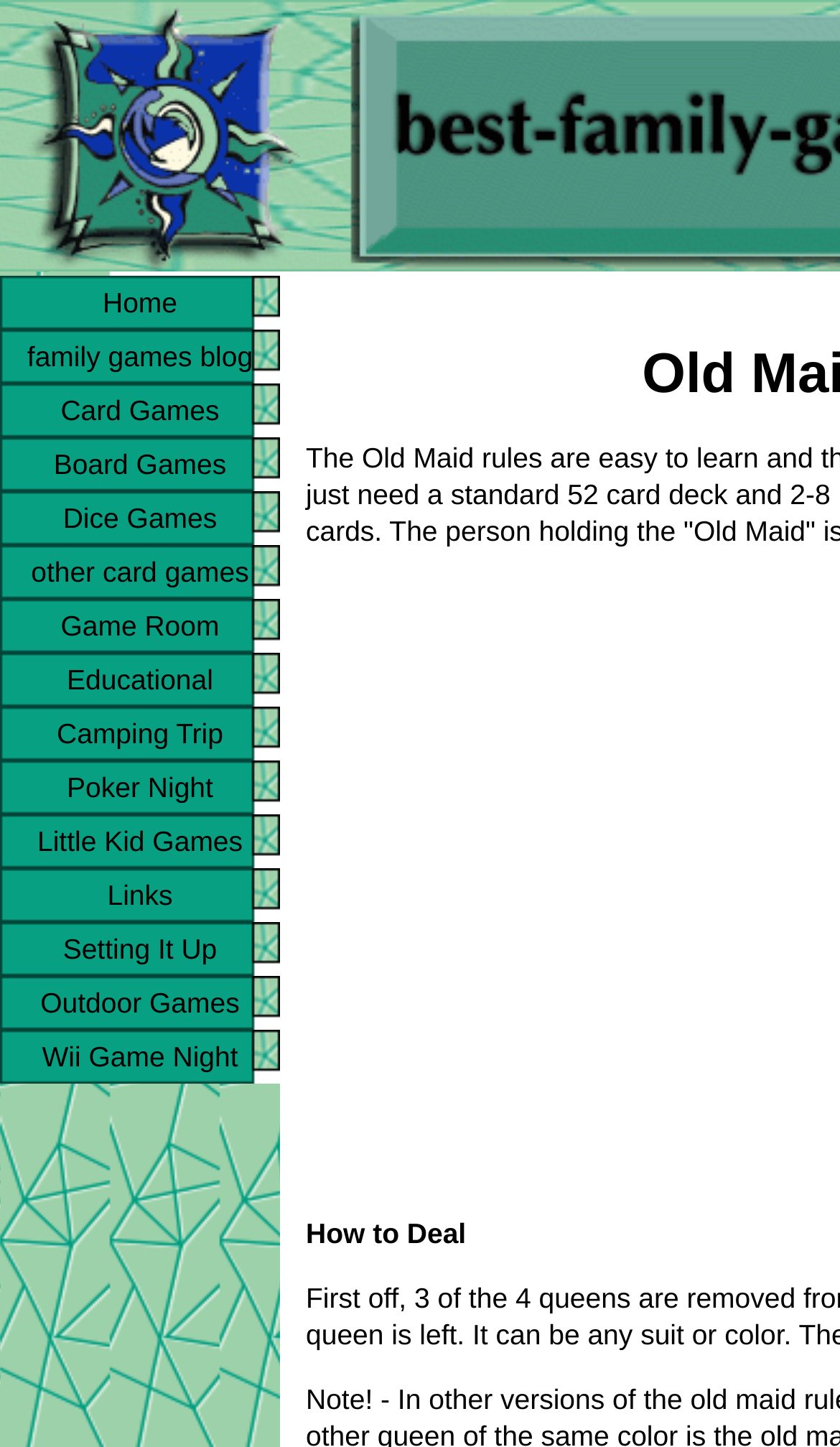Please find the bounding box coordinates of the element that must be clicked to perform the given instruction: "learn how to deal". The coordinates should be four float numbers from 0 to 1, i.e., [left, top, right, bottom].

[0.364, 0.842, 0.555, 0.864]